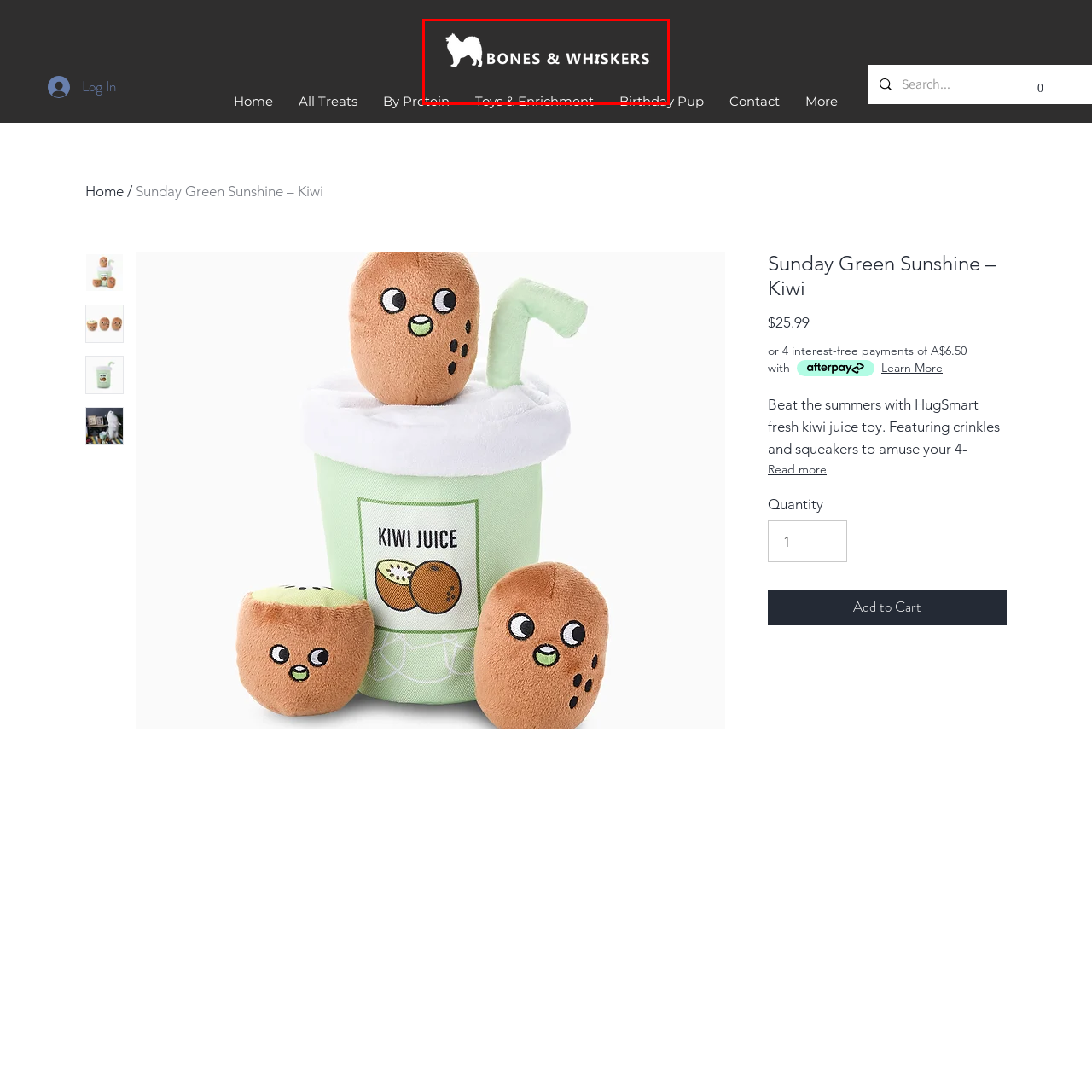Please look at the image within the red bounding box and provide a detailed answer to the following question based on the visual information: What type of products does the brand offer?

The brand offers pet products, specifically for dogs, as indicated by the navigation links around the logo, which include categories such as 'By Protein', 'Toys & Enrichment', and 'Birthday Pup'.